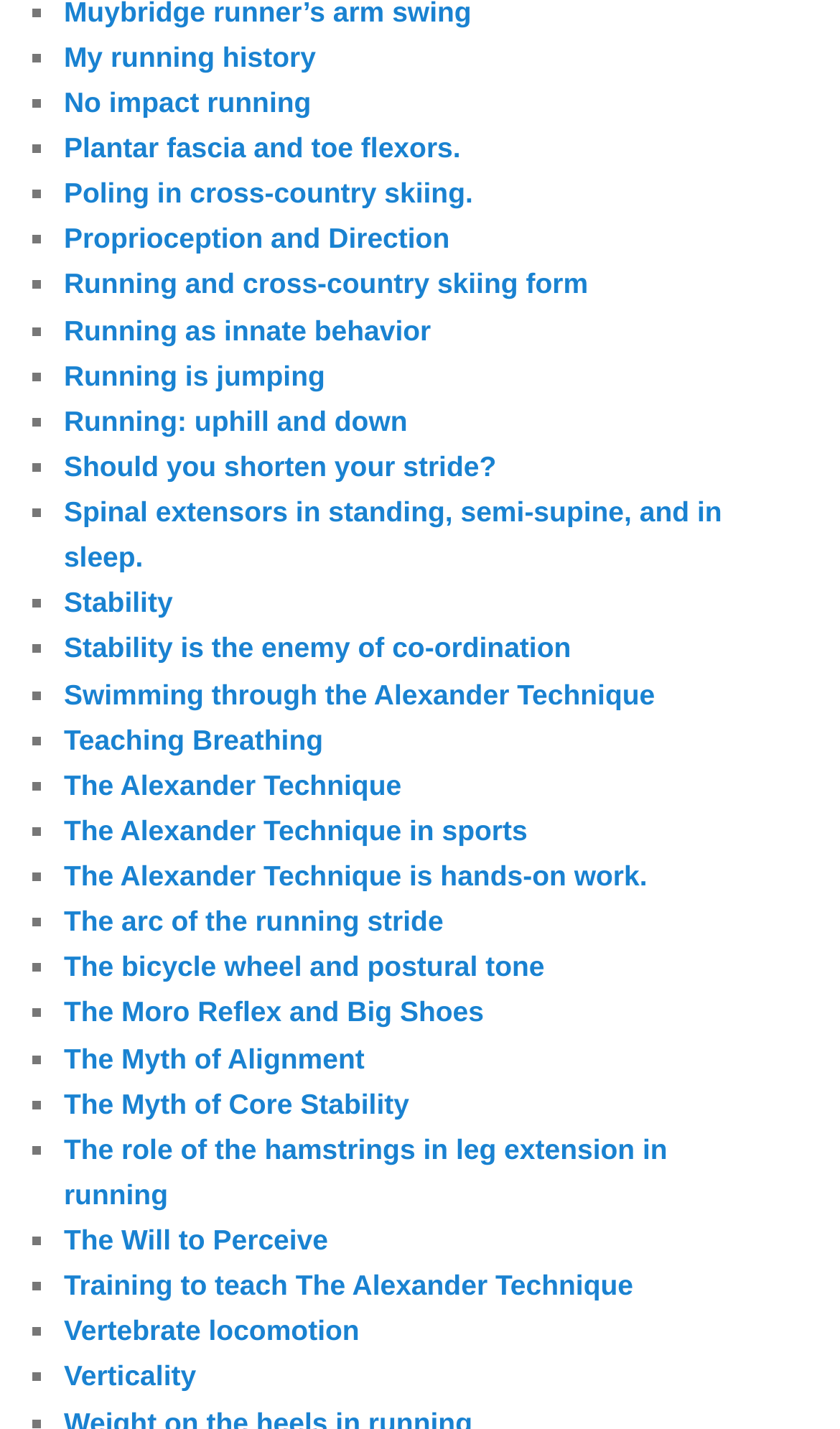Determine the bounding box for the HTML element described here: "The Alexander Technique". The coordinates should be given as [left, top, right, bottom] with each number being a float between 0 and 1.

[0.076, 0.538, 0.478, 0.561]